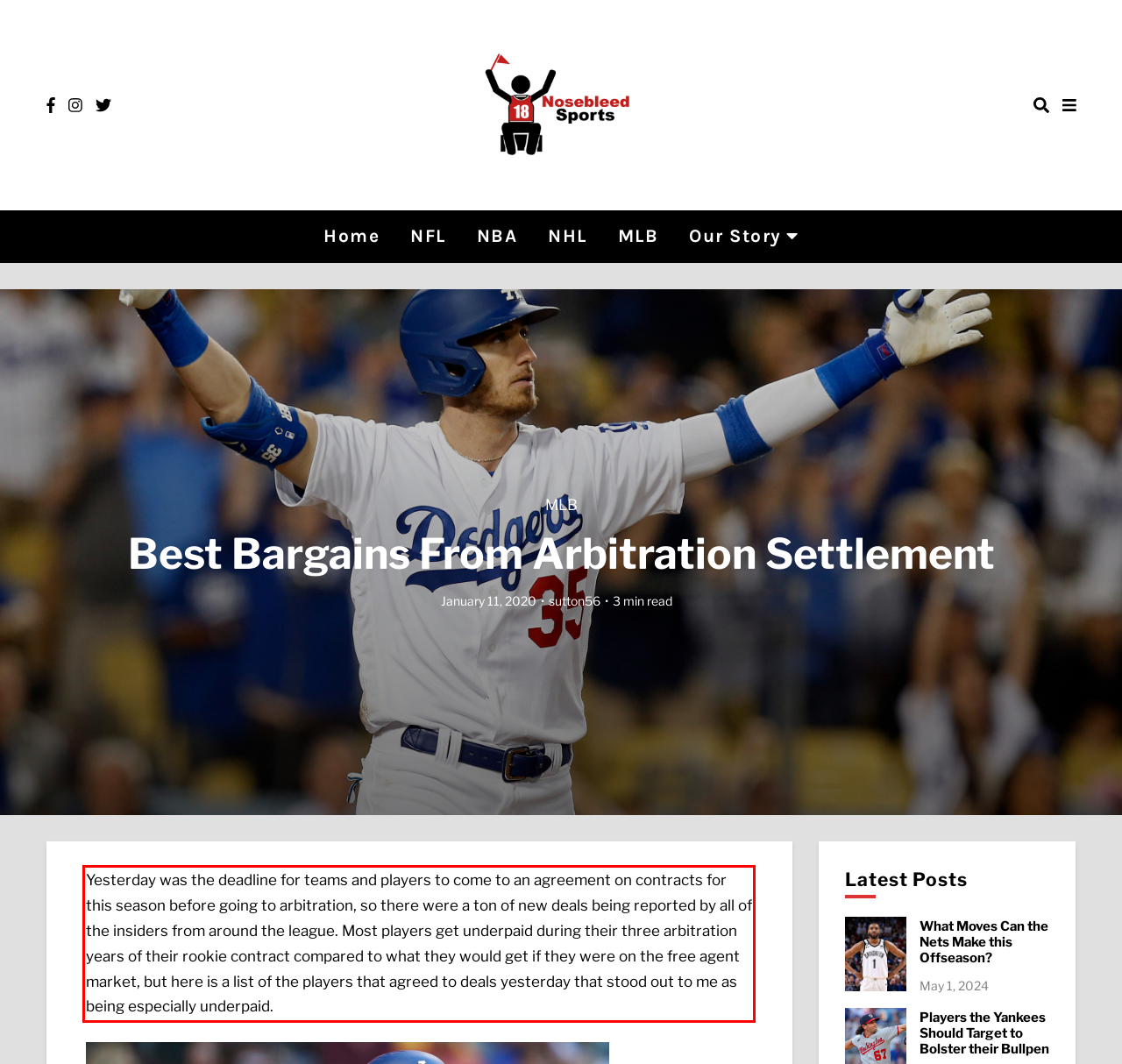From the given screenshot of a webpage, identify the red bounding box and extract the text content within it.

Yesterday was the deadline for teams and players to come to an agreement on contracts for this season before going to arbitration, so there were a ton of new deals being reported by all of the insiders from around the league. Most players get underpaid during their three arbitration years of their rookie contract compared to what they would get if they were on the free agent market, but here is a list of the players that agreed to deals yesterday that stood out to me as being especially underpaid.